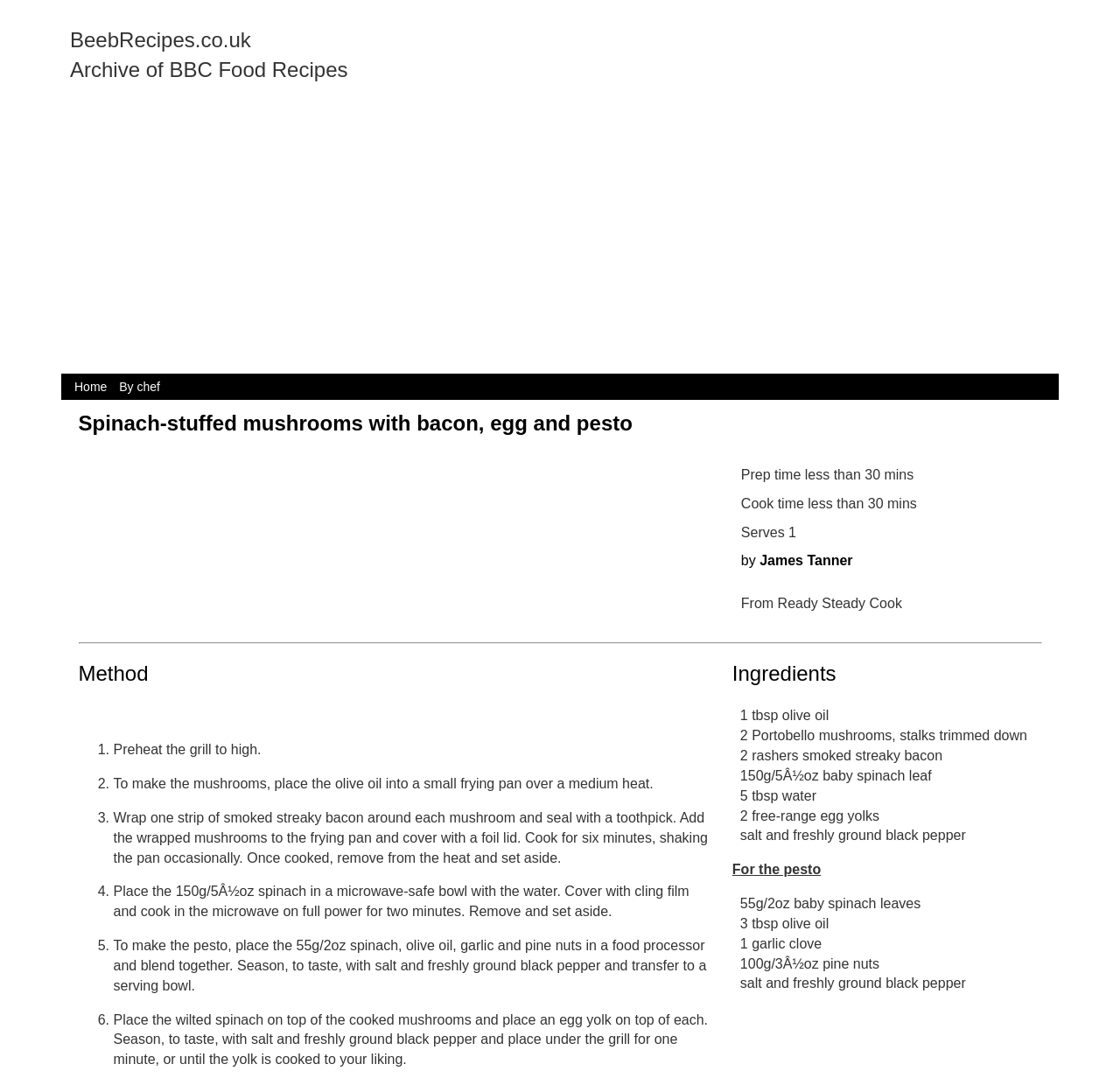Determine the bounding box for the UI element as described: "Home". The coordinates should be represented as four float numbers between 0 and 1, formatted as [left, top, right, bottom].

[0.062, 0.352, 0.099, 0.365]